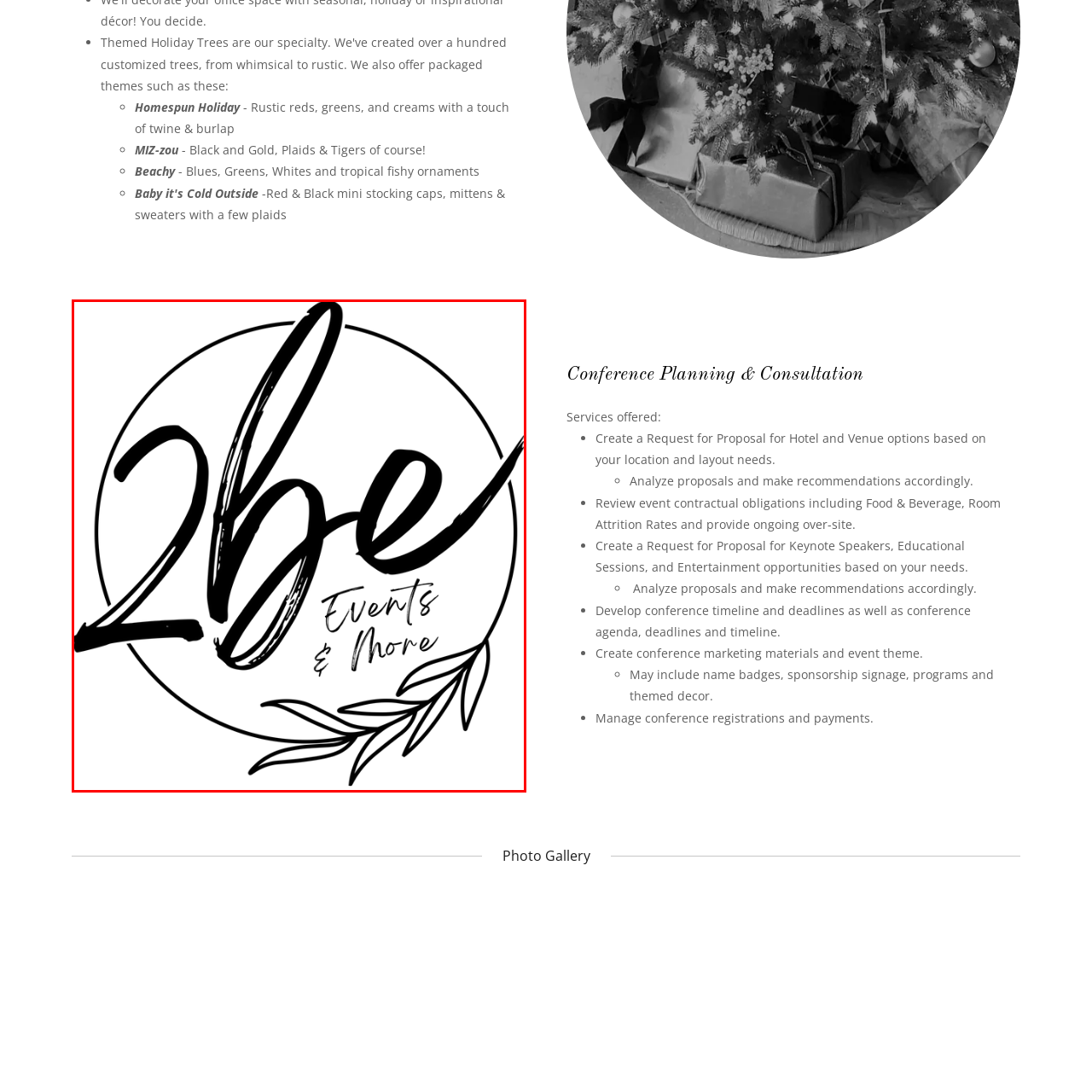Carefully describe the image located within the red boundary.

The image features an elegant logo for "2be Events & More," characterized by a chic and modern design. The text is artistically rendered in a flowing script style, with "2be" prominently displayed as the central focus. The phrase "Events & More" is written in a simpler, more understated font below, complementing the elegant script. Surrounding the text is a circular outline, which adds a sense of completeness to the logo, while delicate botanical elements gently frame the bottom, enhancing the overall aesthetic. This logo embodies a stylish and approachable branding meant for an event planning service that likely offers a variety of event-related services.